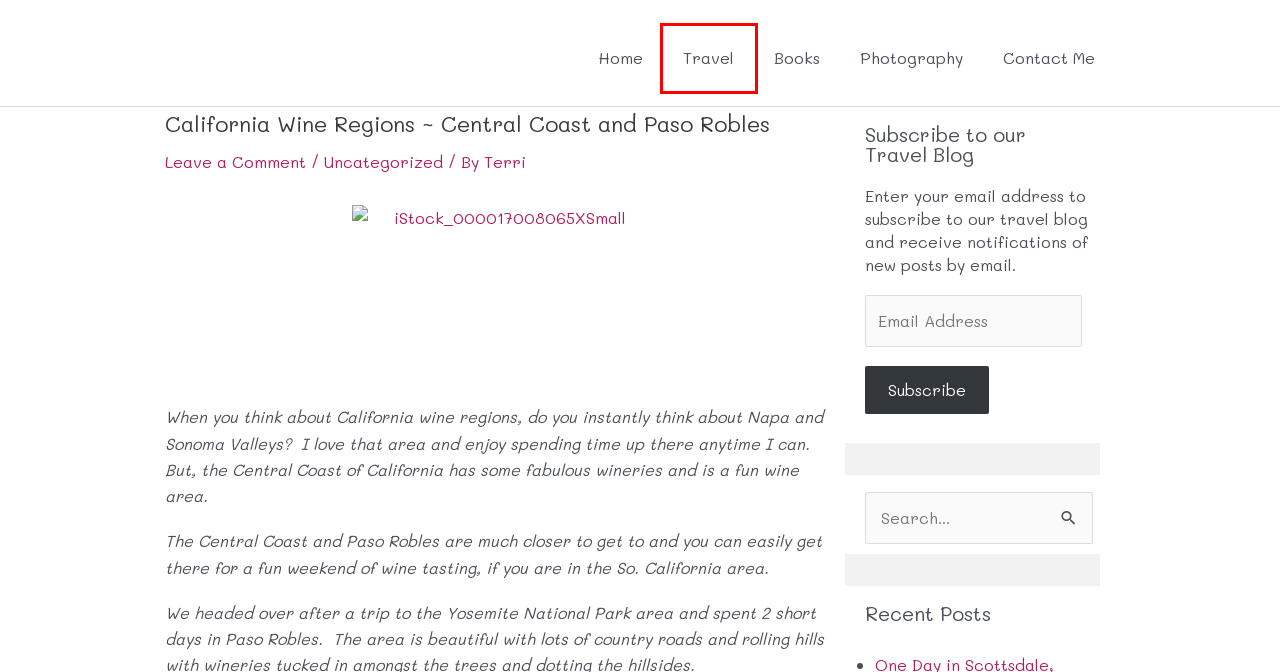Examine the screenshot of a webpage featuring a red bounding box and identify the best matching webpage description for the new page that results from clicking the element within the box. Here are the options:
A. Bee Readin' – Book Reviews, Discussions and Book Club Events
B. Terri Brewster
C. Travel – Terri Brewster
D. A Diamond in the Desert ~ Andaz Scottsdale – Terri Brewster
E. Contact Us – Terri Brewster
F. Terri – Terri Brewster
G. Butterfly Creek Winery~ A Real Gem – Terri Brewster
H. Uncategorized – Terri Brewster

C